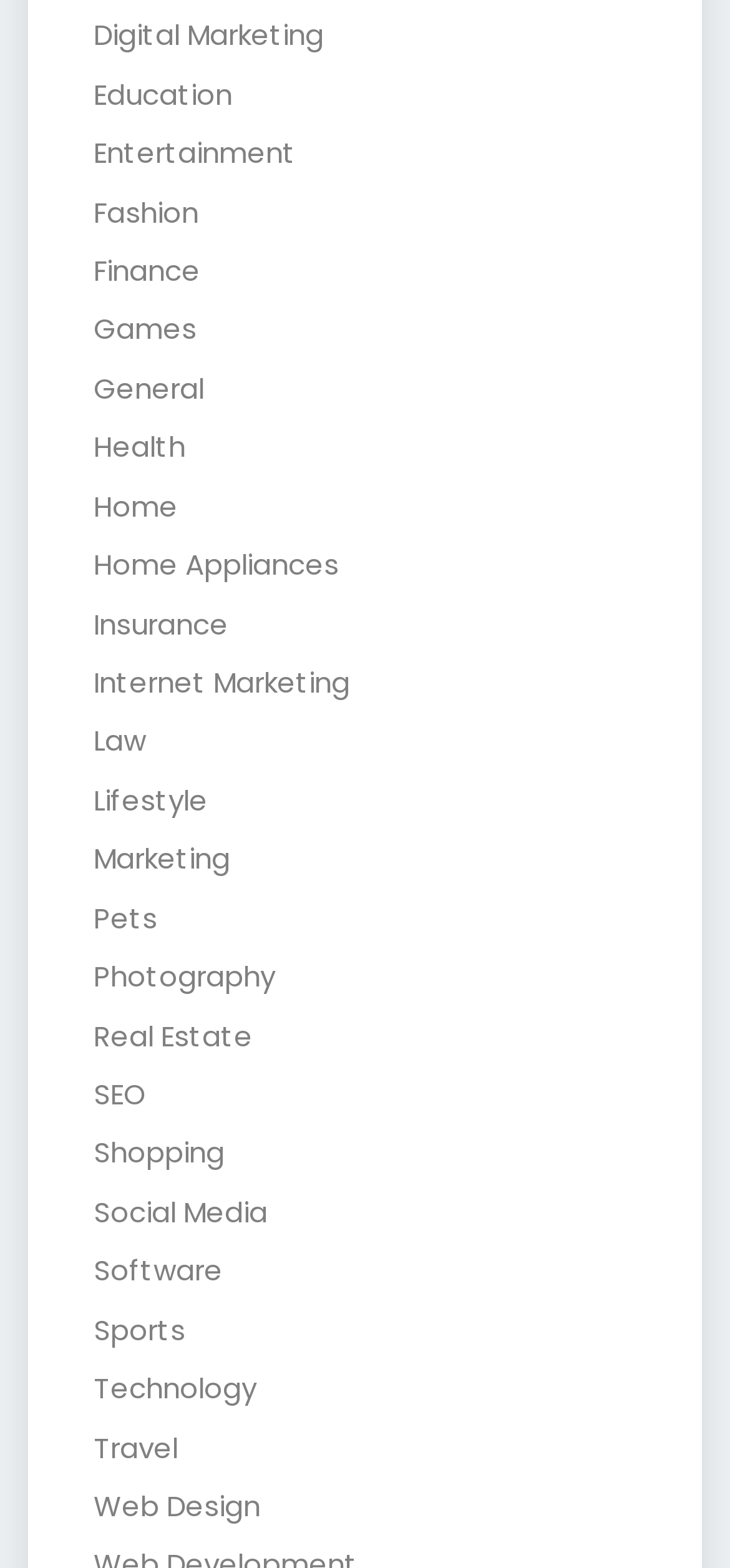Identify the bounding box coordinates of the section to be clicked to complete the task described by the following instruction: "Click on Digital Marketing". The coordinates should be four float numbers between 0 and 1, formatted as [left, top, right, bottom].

[0.128, 0.01, 0.444, 0.035]